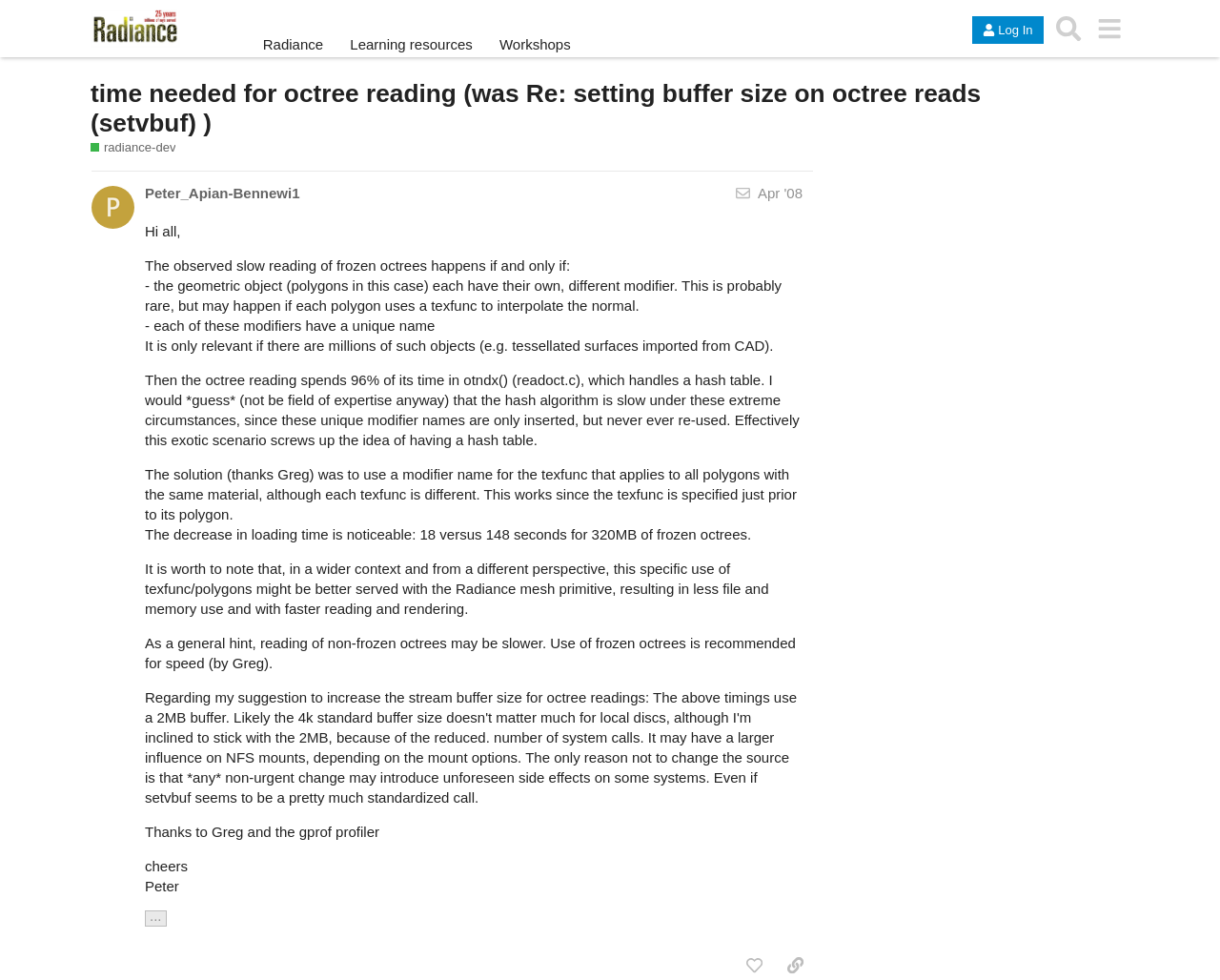Please extract the webpage's main title and generate its text content.

time needed for octree reading (was Re: setting buffer size on octree reads (setvbuf) )